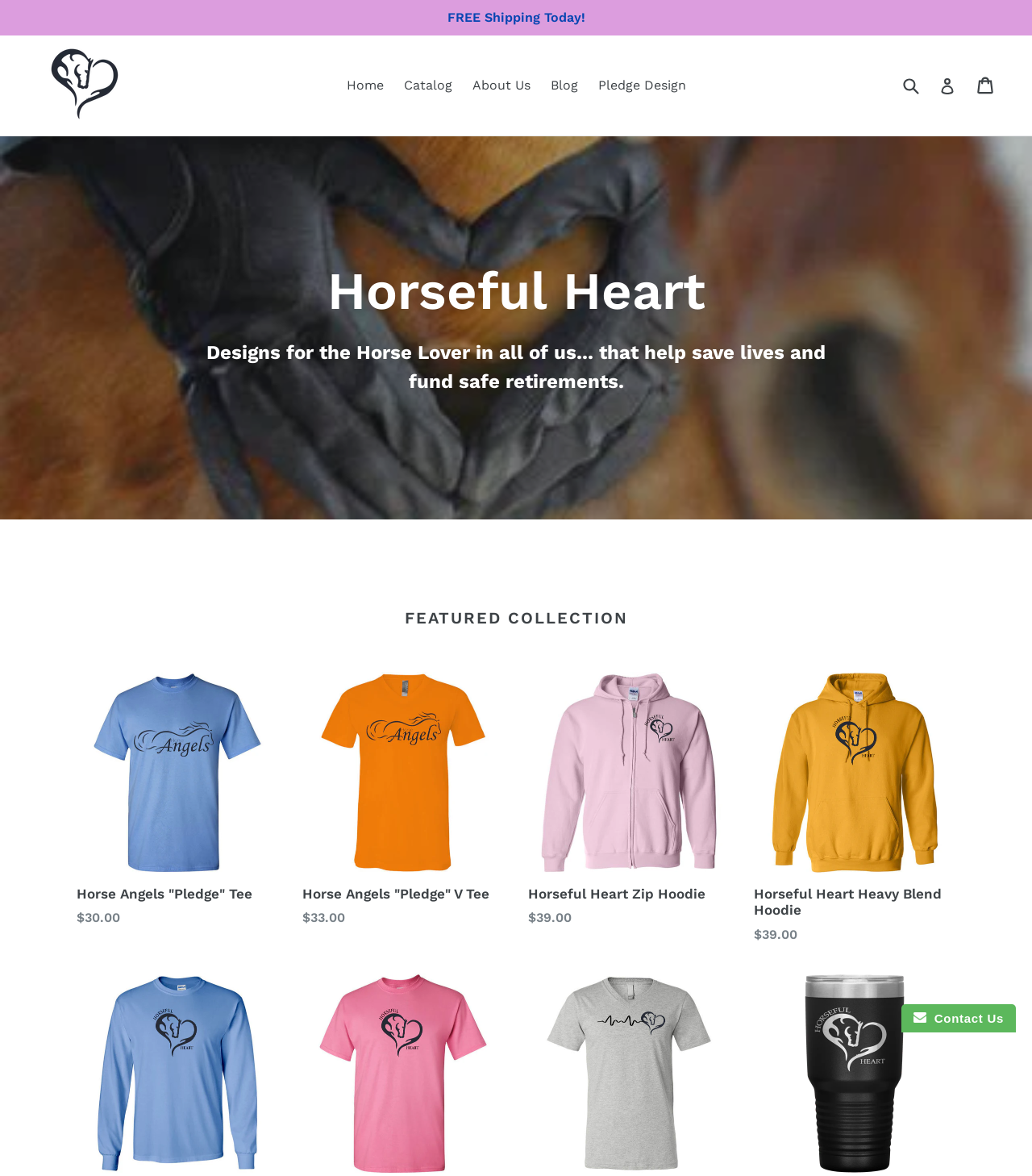Describe every aspect of the webpage comprehensively.

The webpage is an e-commerce site called "Horseful Heart" that specializes in unique gifts for horse enthusiasts. At the top of the page, there is a prominent banner announcing "FREE Shipping Today!" in a horizontal layout. Below this banner, there is a navigation menu with links to "Home", "Catalog", "About Us", "Blog", and "Pledge Design". To the right of the navigation menu, there is a search bar with a submit button.

On the left side of the page, there is a large heading that reads "Horseful Heart" with a logo image next to it. Below this heading, there is a paragraph of text that describes the website's mission, stating that their designs help save lives and fund safe retirements for horses.

The main content of the page is divided into sections, with a heading that reads "FEATURED COLLECTION". This section showcases various products, including T-shirts, hoodies, and tumblers, each with an image and a brief description. The products are arranged in a grid layout, with three products per row. Each product has a link to its details page.

At the top right corner of the page, there are links to "Log in" and "Cart", as well as an email icon with a "Contact Us" label.